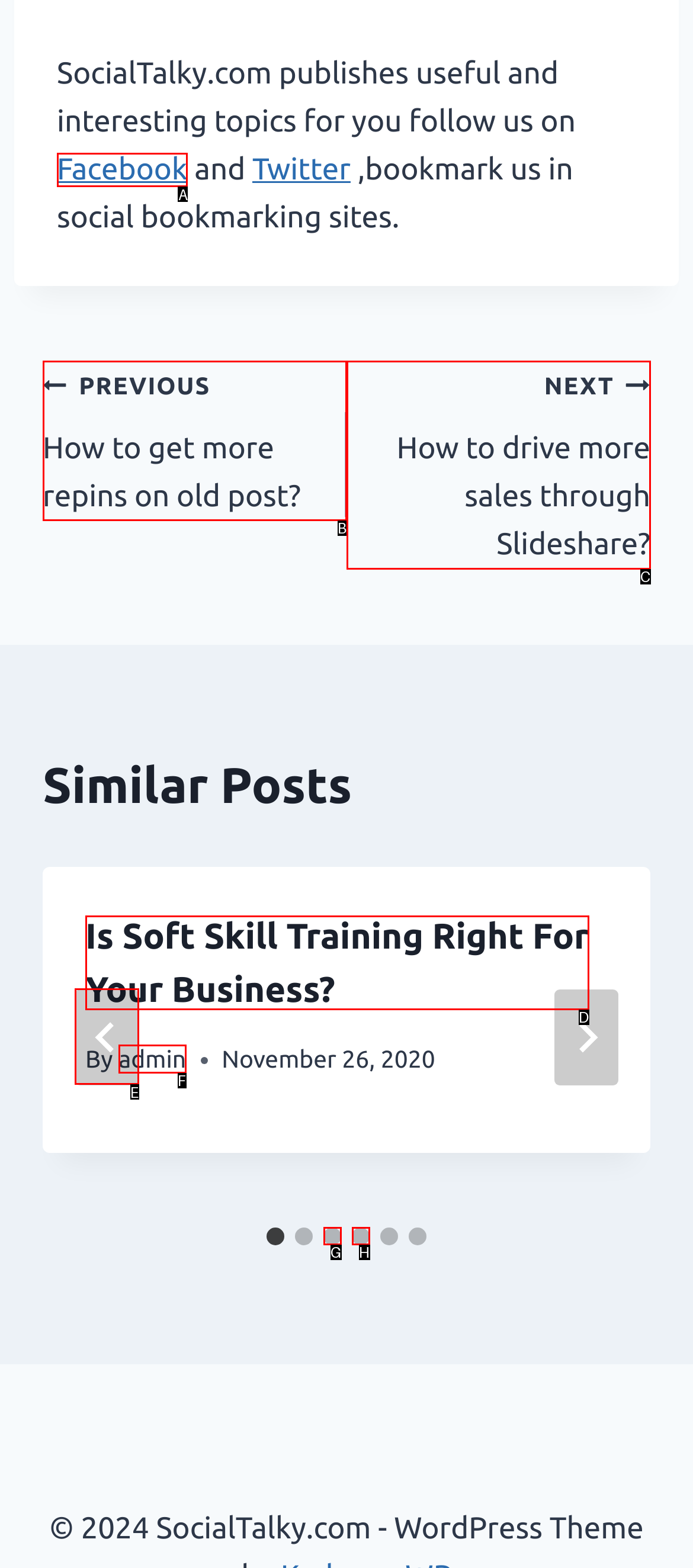To complete the task: Go to previous post, which option should I click? Answer with the appropriate letter from the provided choices.

B